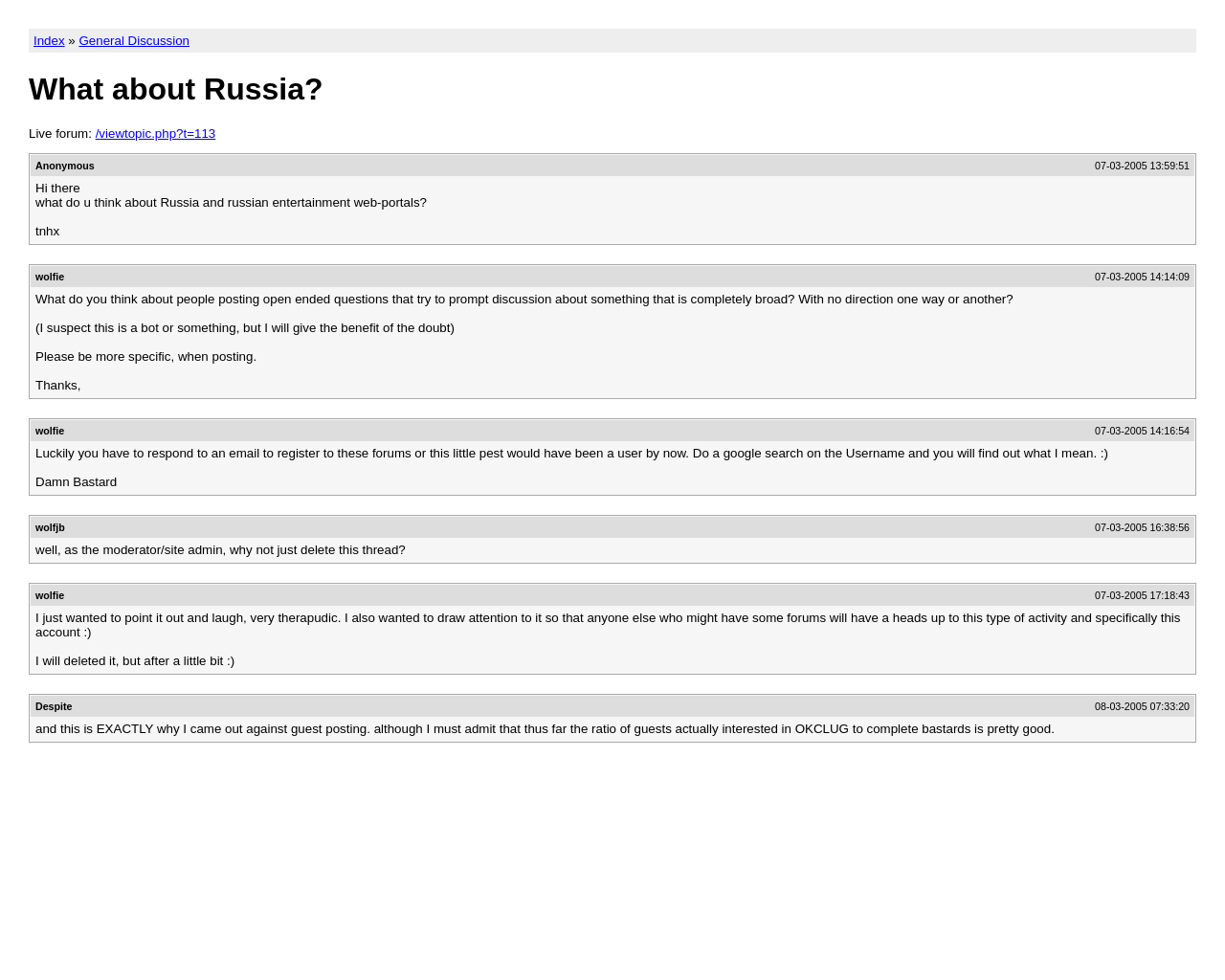Who is the moderator of the forum?
Refer to the image and provide a one-word or short phrase answer.

wolfie